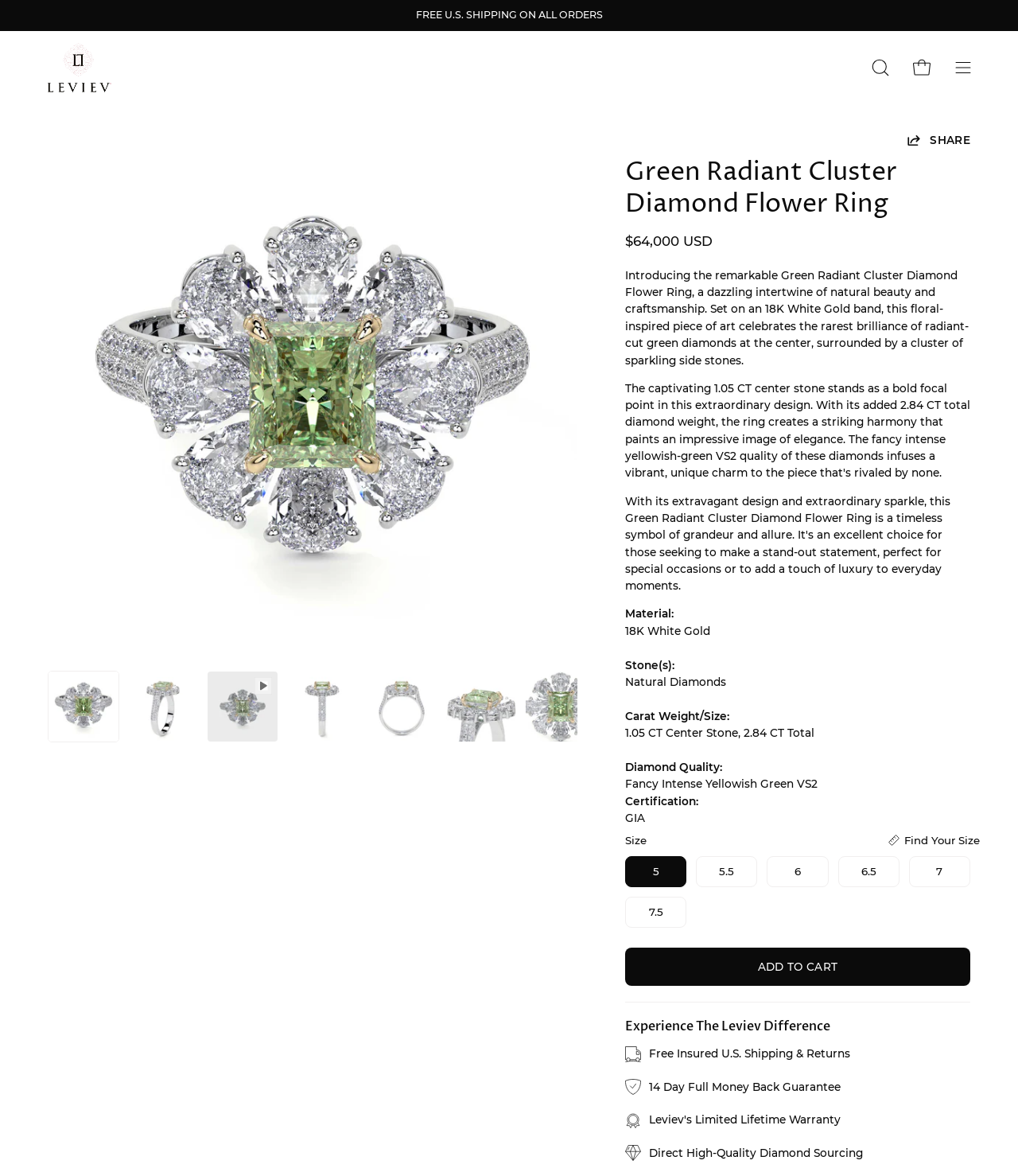Please identify the bounding box coordinates of the region to click in order to complete the given instruction: "Add to cart". The coordinates should be four float numbers between 0 and 1, i.e., [left, top, right, bottom].

[0.614, 0.806, 0.953, 0.839]